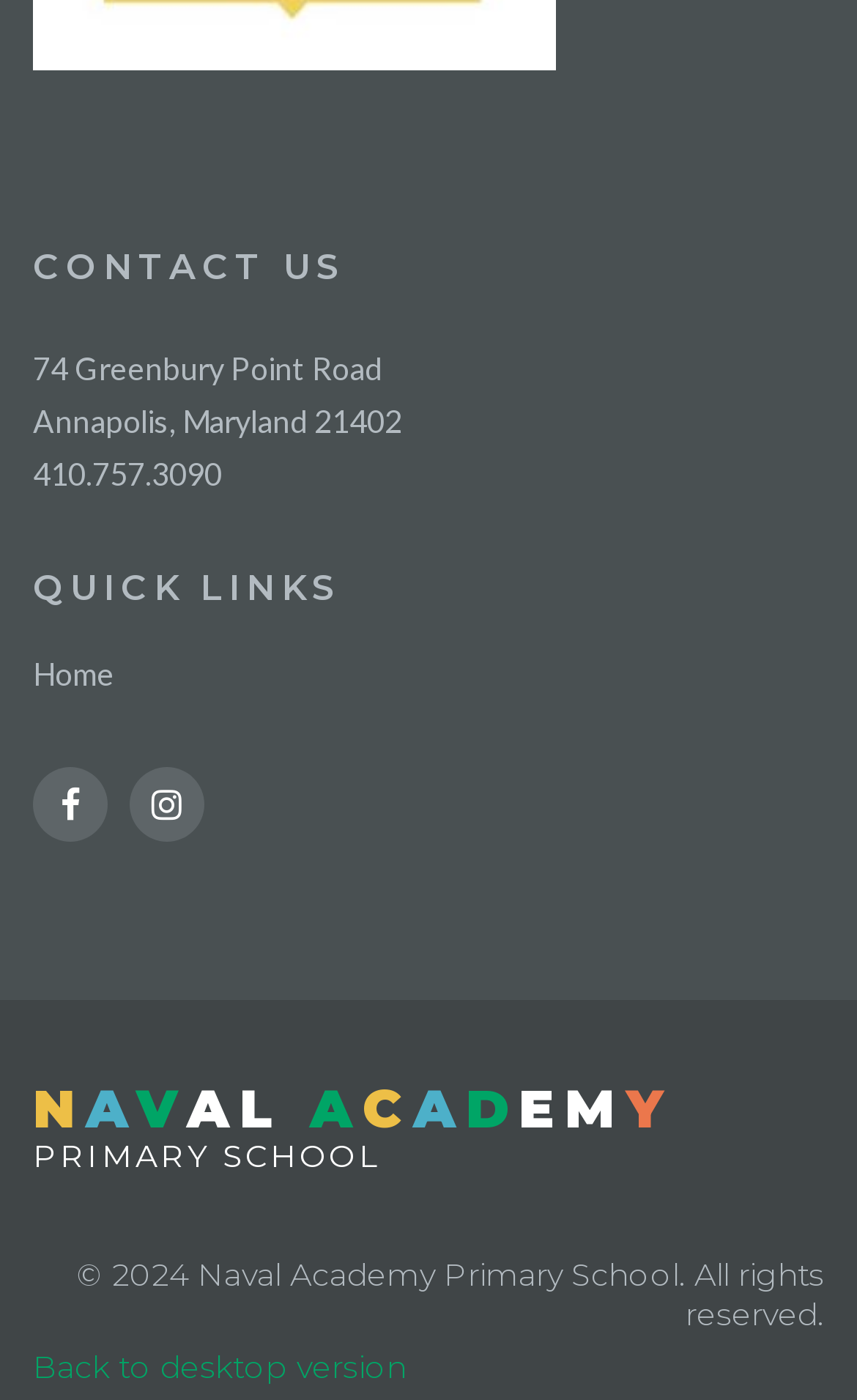Ascertain the bounding box coordinates for the UI element detailed here: "Annapolis, Maryland 21402". The coordinates should be provided as [left, top, right, bottom] with each value being a float between 0 and 1.

[0.038, 0.288, 0.469, 0.314]